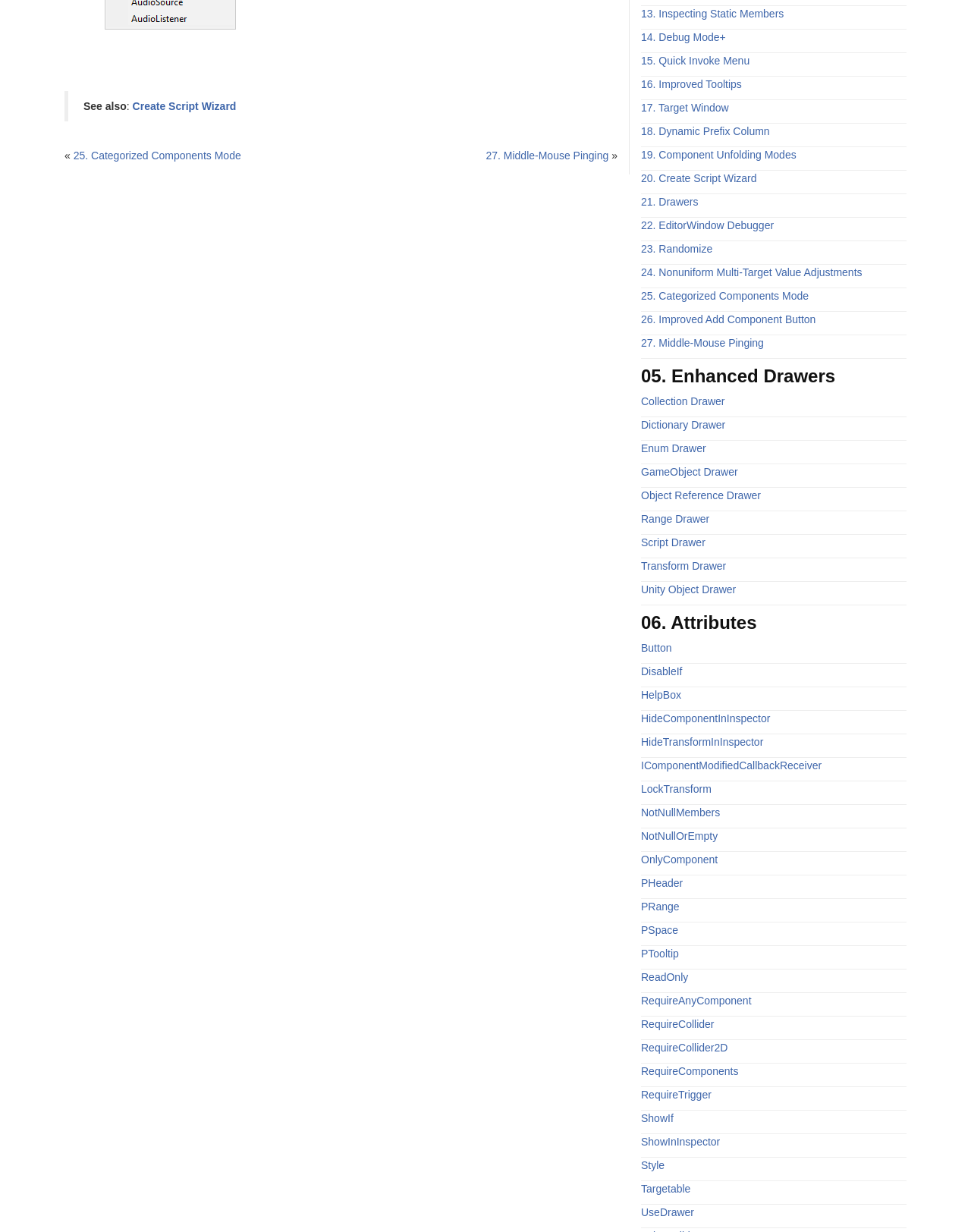What is the purpose of the '«' and '»' symbols?
Answer briefly with a single word or phrase based on the image.

Navigation